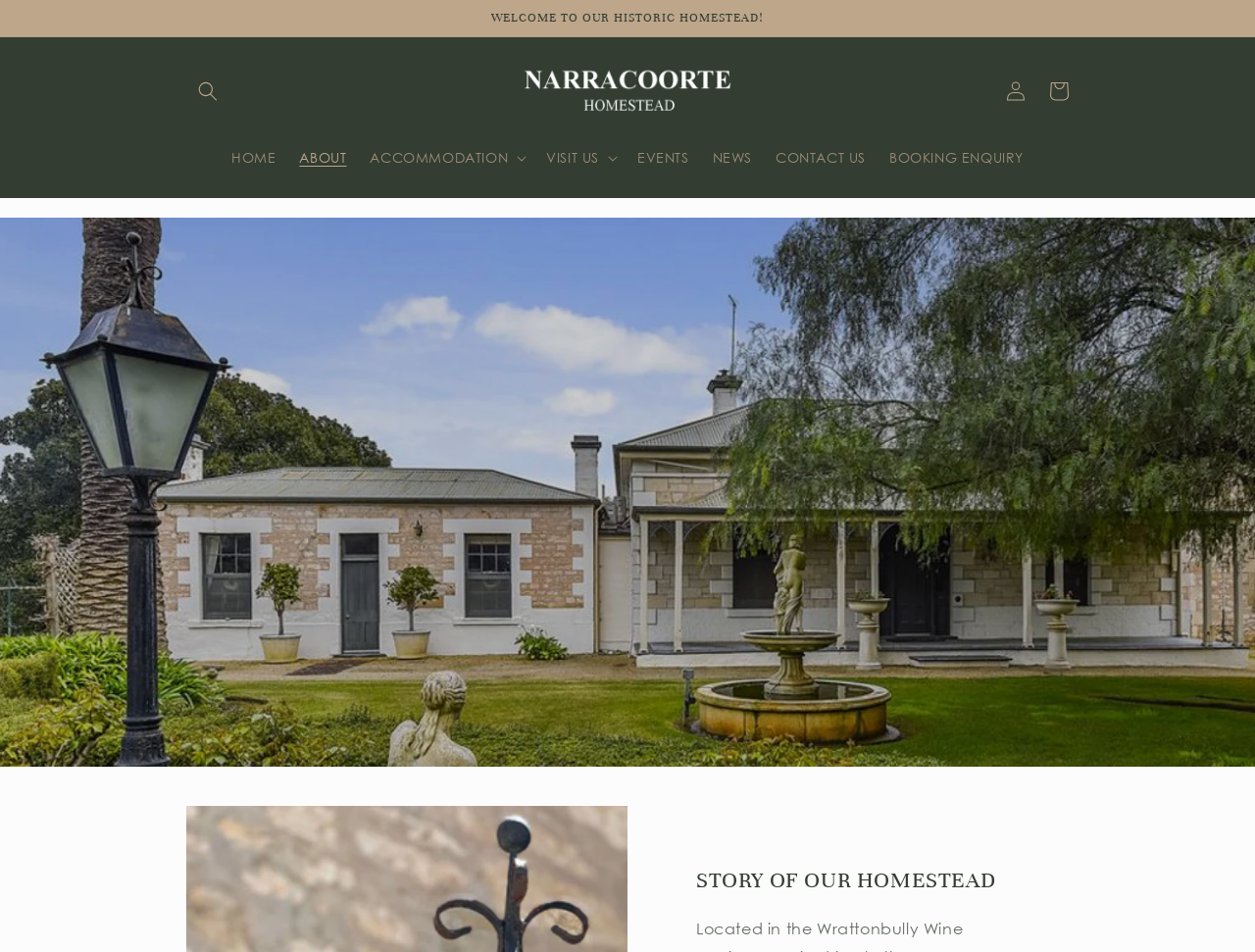Could you locate the bounding box coordinates for the section that should be clicked to accomplish this task: "Search for something".

[0.148, 0.074, 0.183, 0.119]